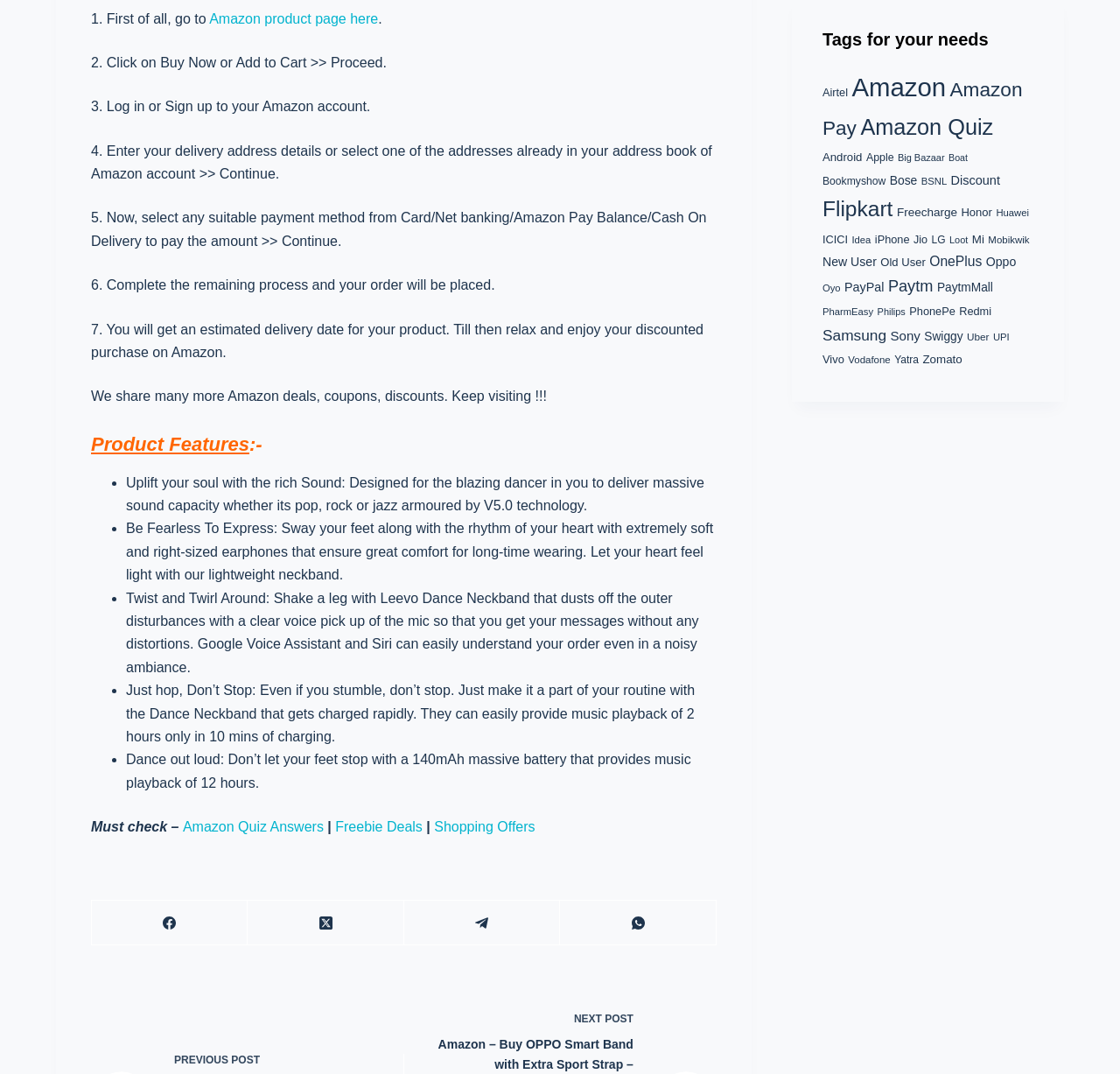How many payment methods are available for the product?
Based on the screenshot, provide a one-word or short-phrase response.

At least 4